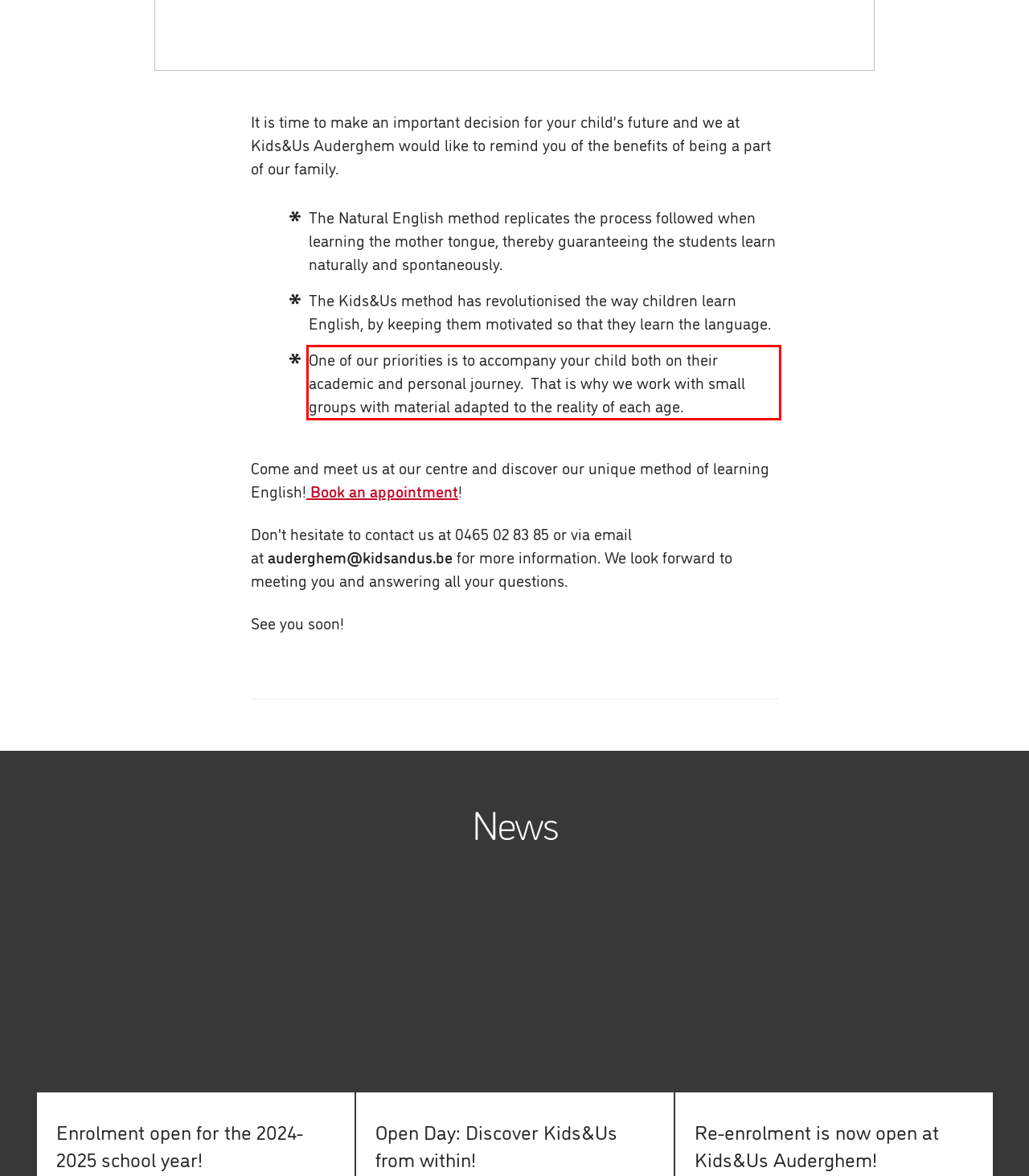Analyze the screenshot of a webpage where a red rectangle is bounding a UI element. Extract and generate the text content within this red bounding box.

One of our priorities is to accompany your child both on their academic and personal journey. That is why we work with small groups with material adapted to the reality of each age.